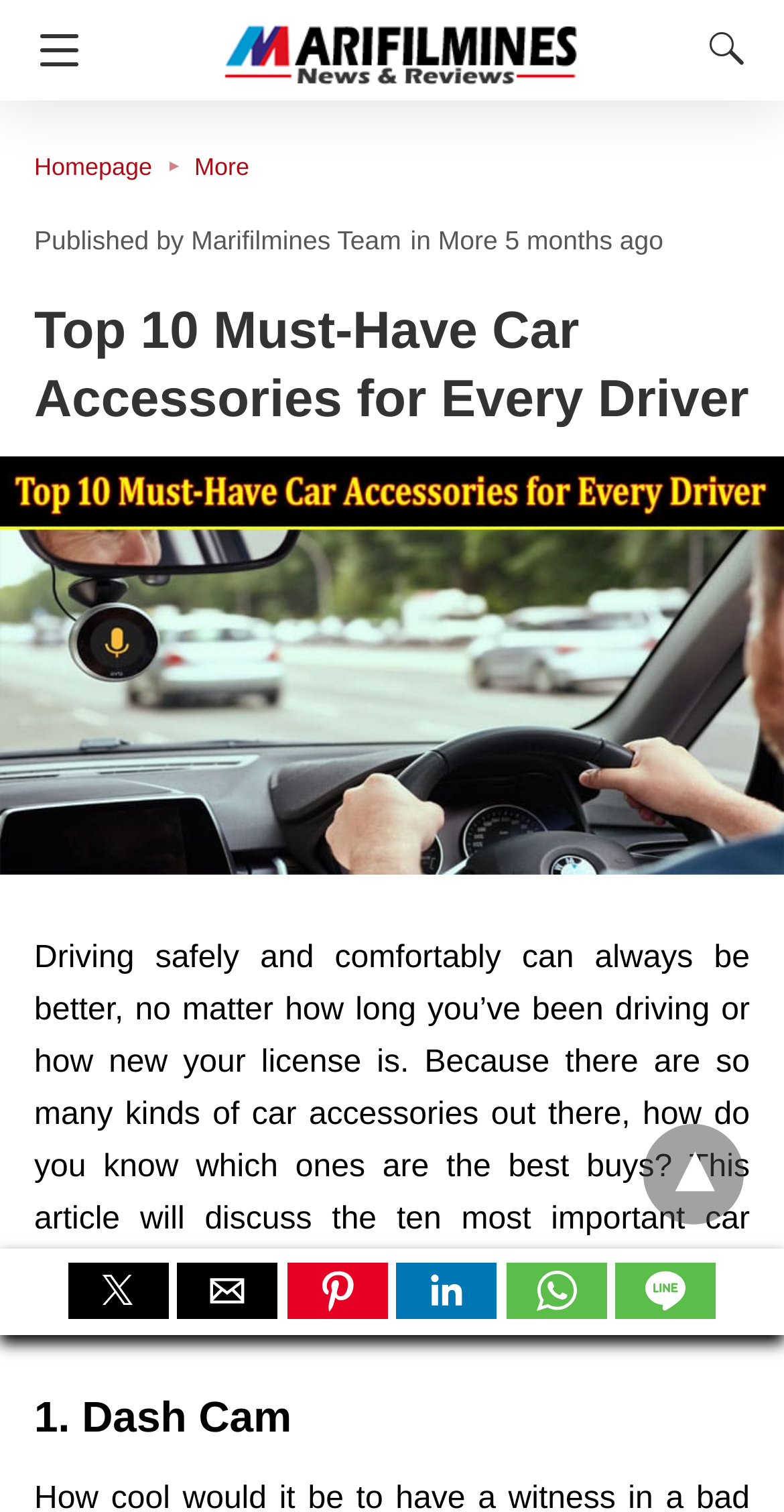Please locate the bounding box coordinates of the element that should be clicked to achieve the given instruction: "Click the navigation button".

[0.0, 0.0, 0.126, 0.066]